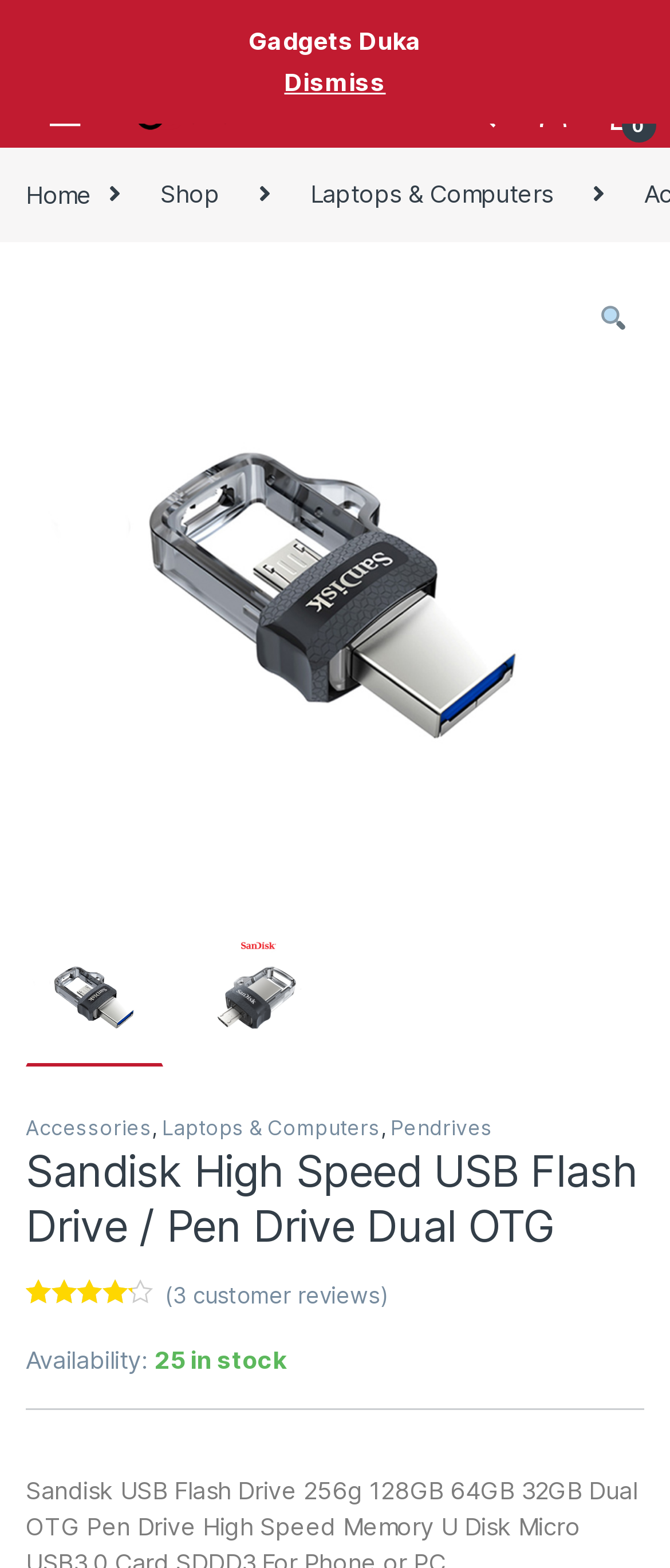Identify the bounding box coordinates for the element that needs to be clicked to fulfill this instruction: "Click on the Gadgets Duka logo". Provide the coordinates in the format of four float numbers between 0 and 1: [left, top, right, bottom].

[0.192, 0.058, 0.449, 0.087]